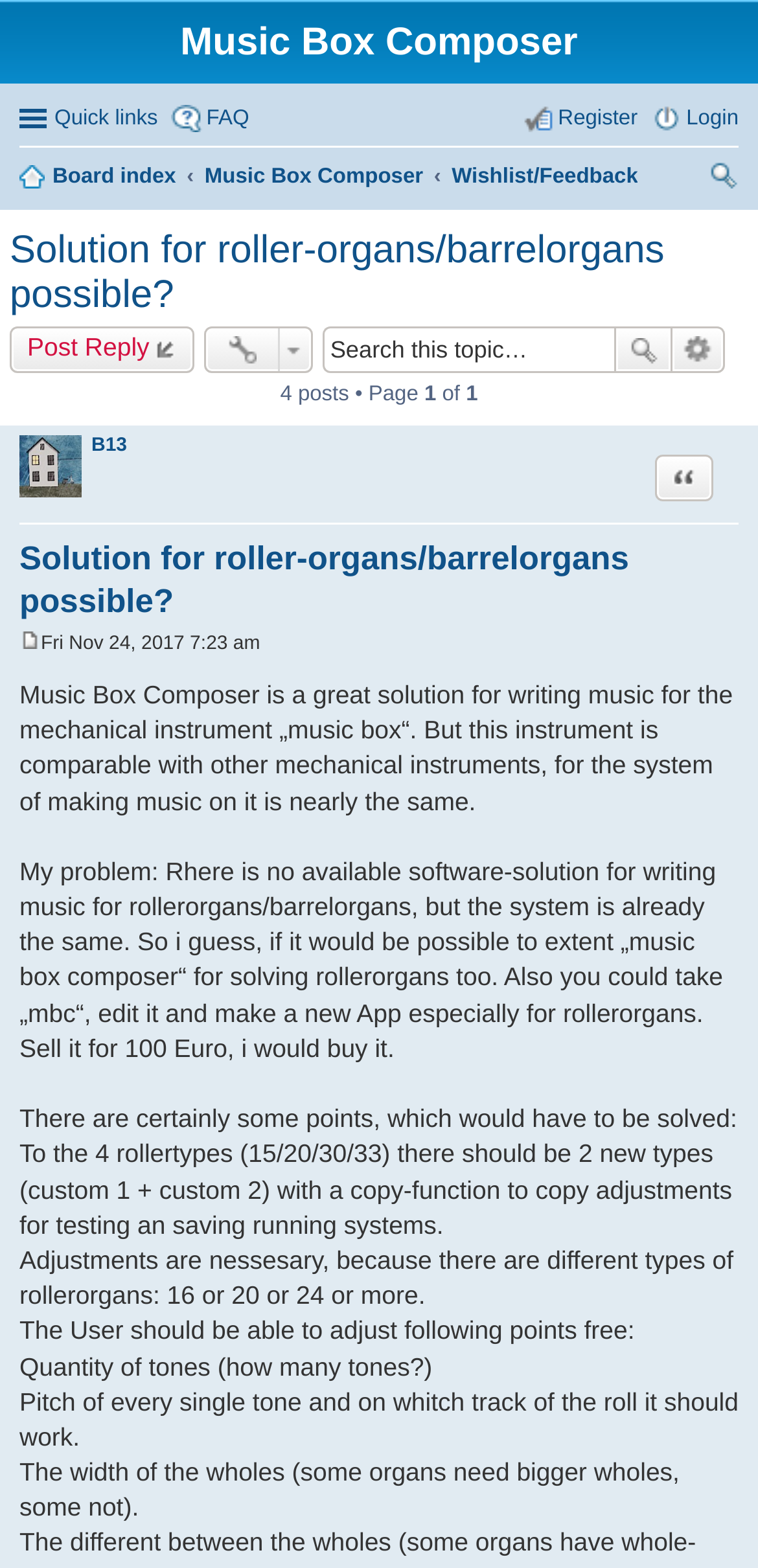Use the information in the screenshot to answer the question comprehensively: How many posts are in the topic?

The webpage shows a static text '4 posts • Page' which indicates that there are 4 posts in the topic.